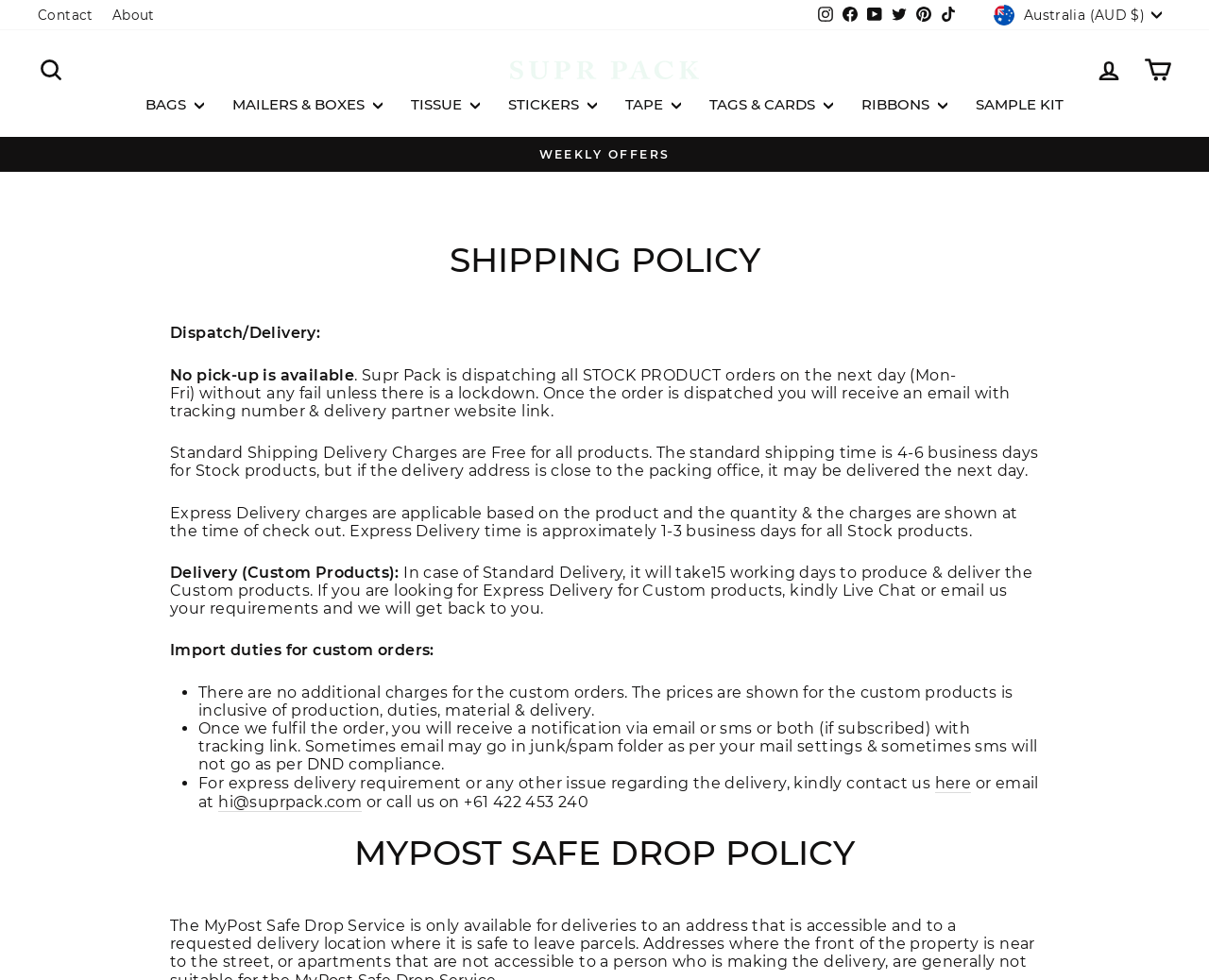Provide the bounding box coordinates of the area you need to click to execute the following instruction: "View shipping policy details".

[0.141, 0.248, 0.859, 0.282]